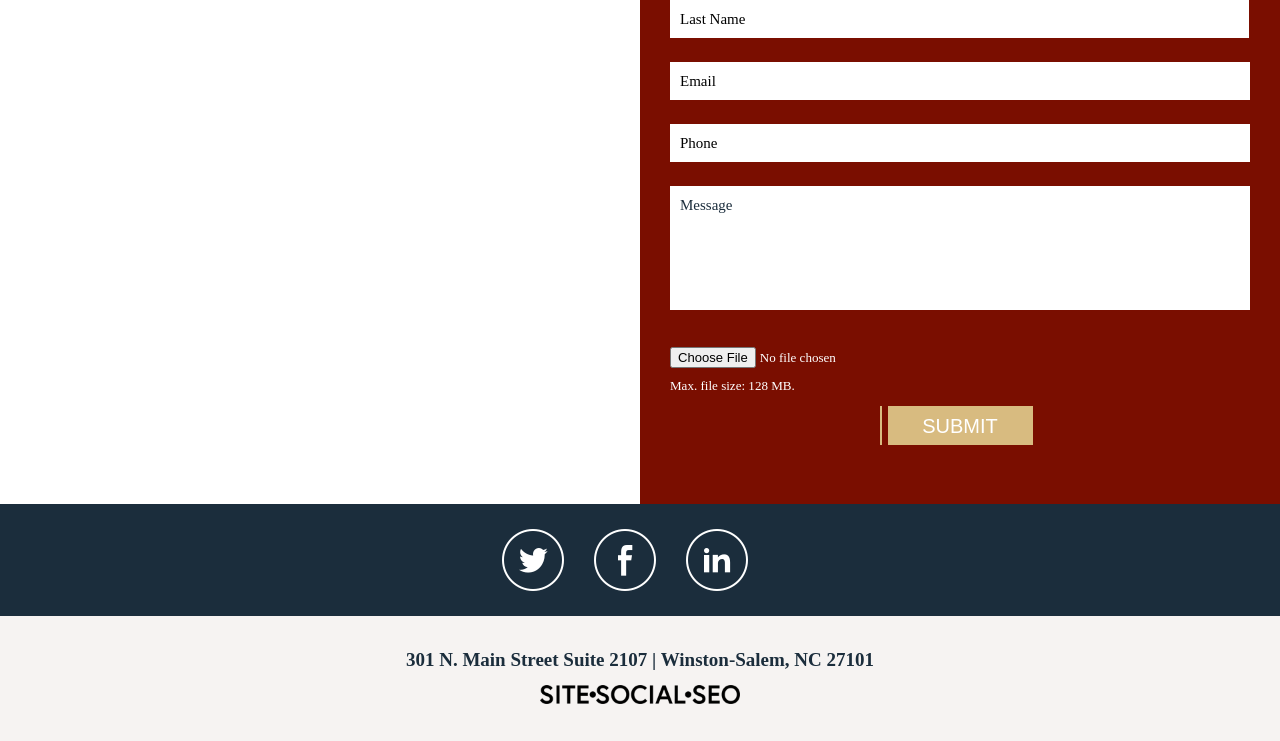Identify the bounding box coordinates of the element that should be clicked to fulfill this task: "Visit Facebook". The coordinates should be provided as four float numbers between 0 and 1, i.e., [left, top, right, bottom].

[0.392, 0.713, 0.441, 0.797]